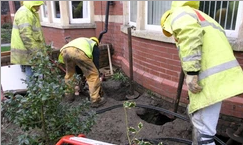Give a detailed account of the visual elements in the image.

The image depicts a construction or repair scene where three workers are actively engaged in outdoor labor near a brick building. Dressed in yellow high-visibility jackets and protective gear, they are working in a trench that has been dug into the ground, likely to install piping or undertake maintenance. The environment appears to be somewhat muddy, indicating recent digging activity. One worker is using a tool for excavation, while another seems to be inspecting the work. Nearby, a shrub is visible, suggesting that the area may have been landscaped prior to the work. This image highlights the importance of maintenance and installation work that occurs alongside infrastructure, showcasing the workers' commitment to safety and their craft.